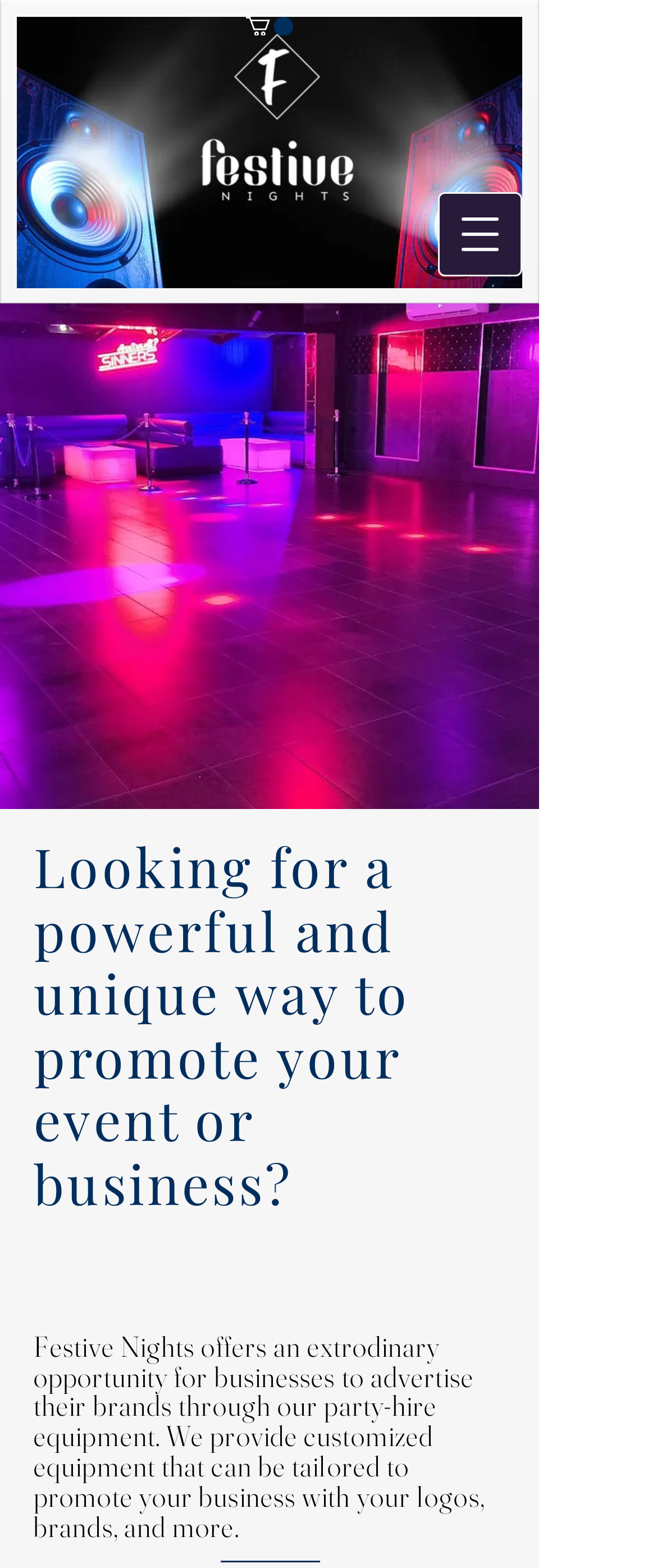What is the section below the main image about?
From the screenshot, supply a one-word or short-phrase answer.

Our Features